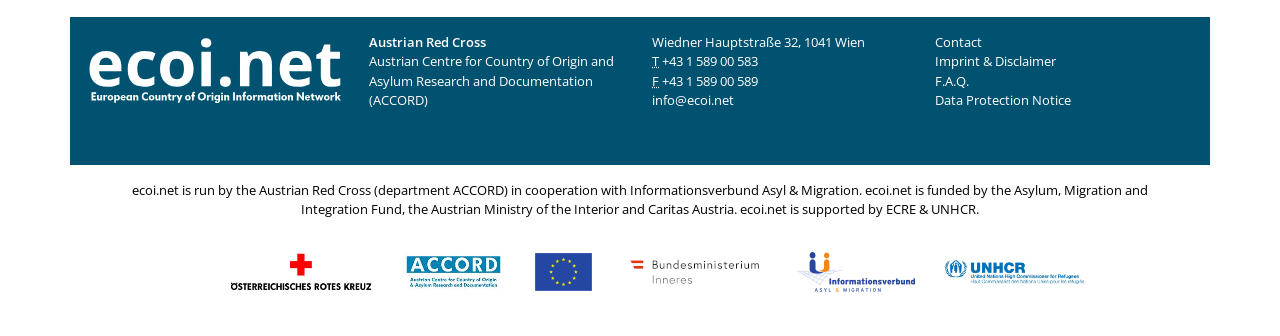Find the bounding box coordinates of the element to click in order to complete this instruction: "call the Austrian Red Cross". The bounding box coordinates must be four float numbers between 0 and 1, denoted as [left, top, right, bottom].

[0.517, 0.155, 0.592, 0.209]